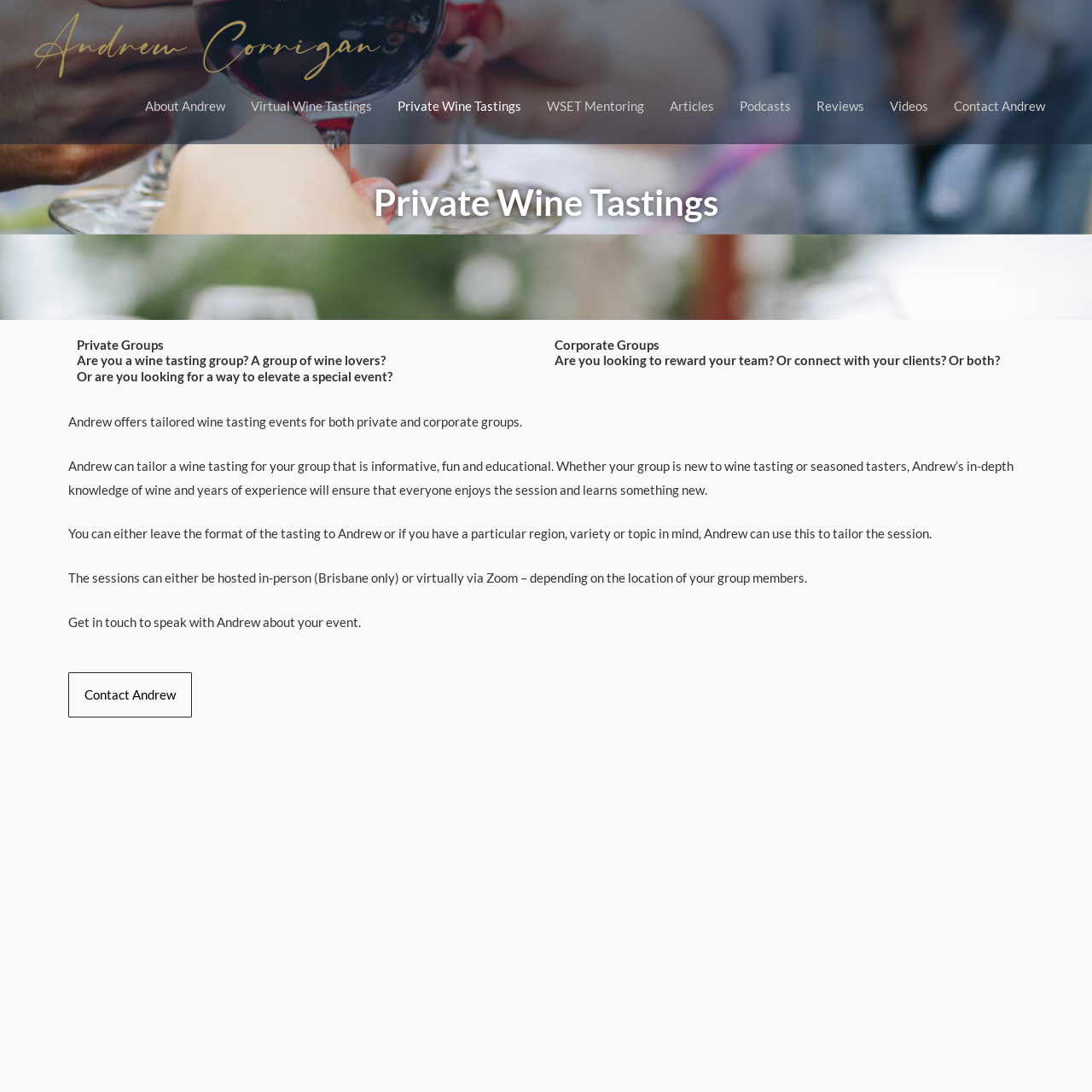Identify the bounding box coordinates for the element you need to click to achieve the following task: "Navigate to the Virtual Wine Tastings page". The coordinates must be four float values ranging from 0 to 1, formatted as [left, top, right, bottom].

[0.218, 0.073, 0.352, 0.12]